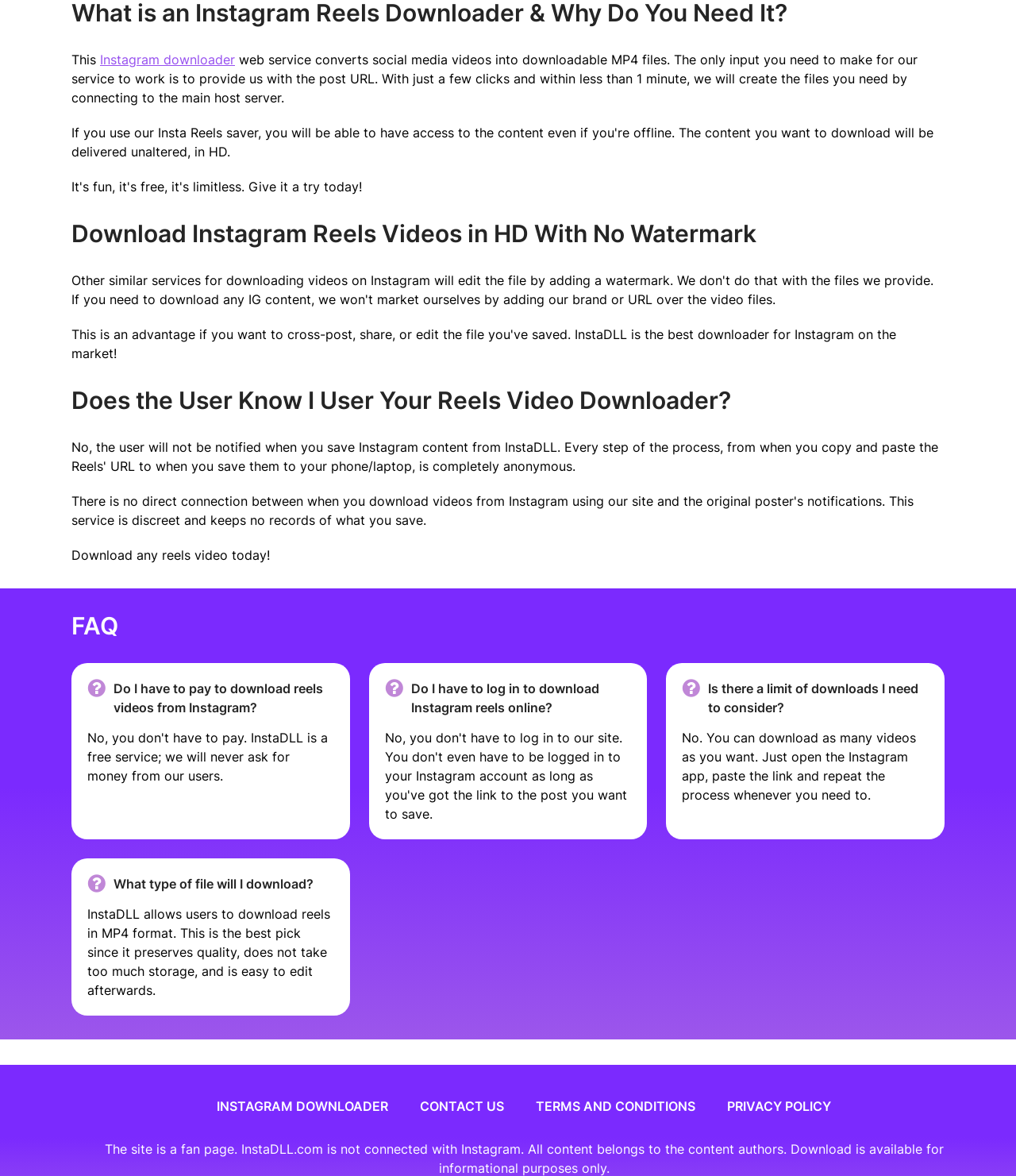What is the purpose of this web service?
Offer a detailed and full explanation in response to the question.

Based on the text 'web service converts social media videos into downloadable MP4 files', it is clear that the purpose of this web service is to allow users to download Instagram videos.